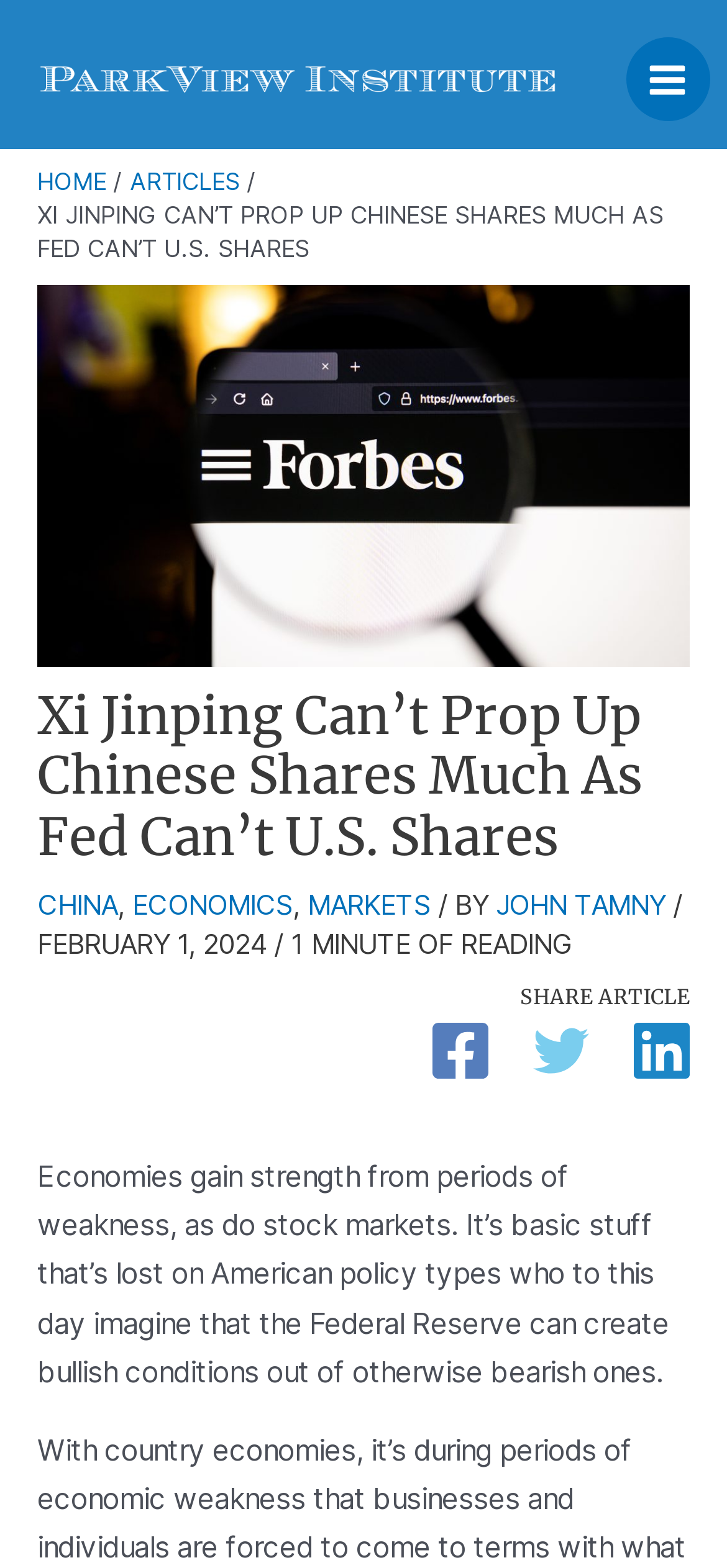Identify the bounding box coordinates of the region that needs to be clicked to carry out this instruction: "view powered by misago". Provide these coordinates as four float numbers ranging from 0 to 1, i.e., [left, top, right, bottom].

None